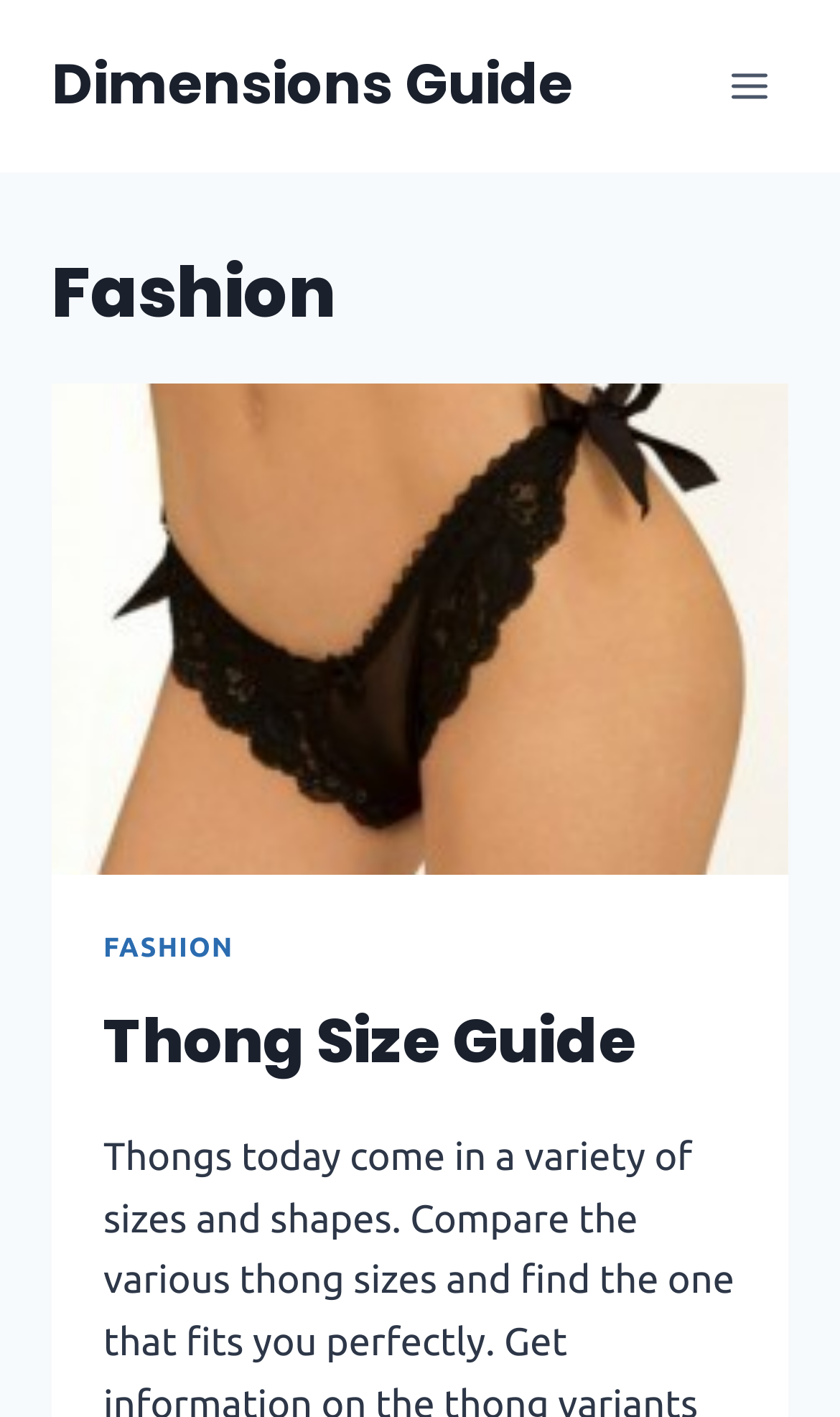What is the main category of this webpage?
Please provide a single word or phrase as the answer based on the screenshot.

Fashion